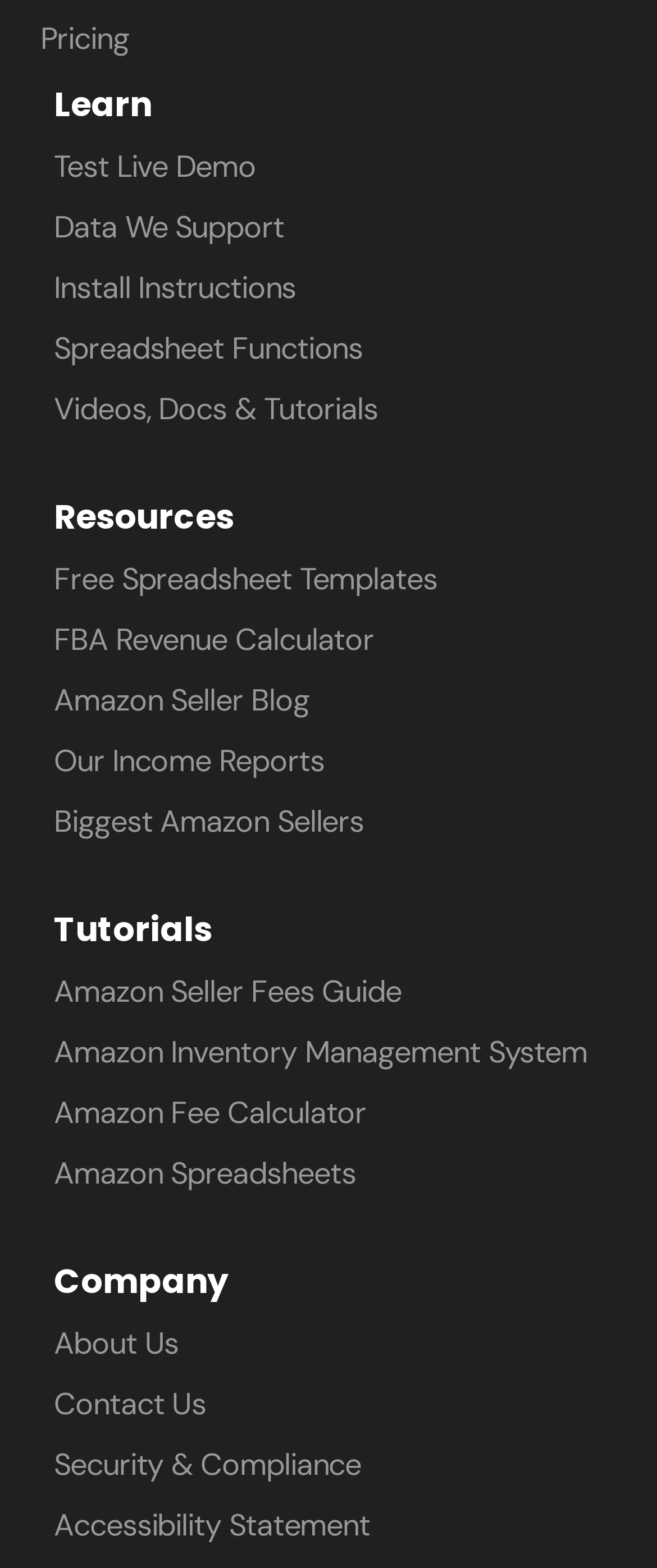Determine the bounding box coordinates of the region to click in order to accomplish the following instruction: "Read about what to write in a girlfriend's birthday card". Provide the coordinates as four float numbers between 0 and 1, specifically [left, top, right, bottom].

None